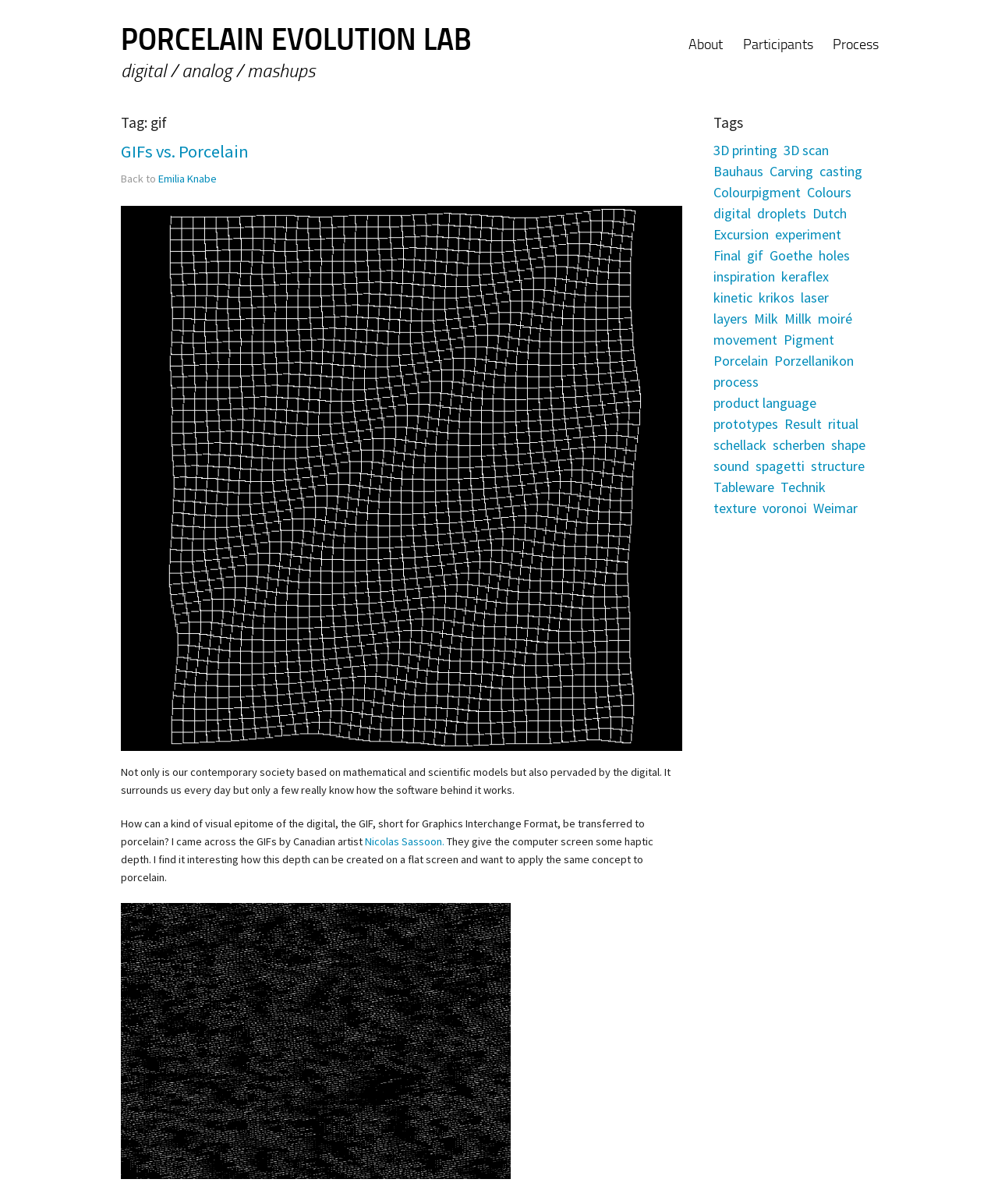Please specify the bounding box coordinates of the clickable region necessary for completing the following instruction: "View the 'GIFs vs. Porcelain' page". The coordinates must consist of four float numbers between 0 and 1, i.e., [left, top, right, bottom].

[0.121, 0.117, 0.249, 0.135]